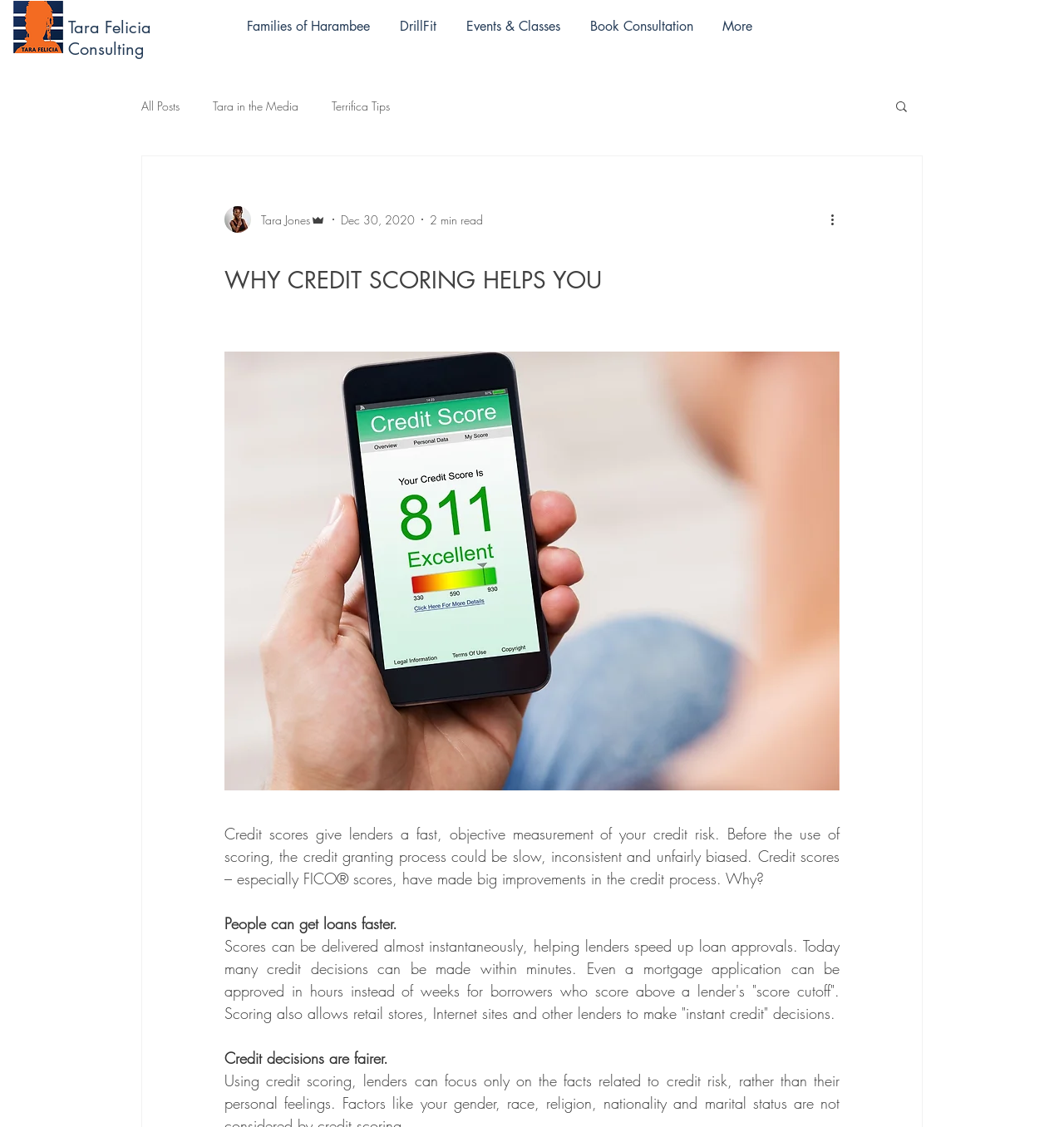What is the purpose of credit scores?
Using the image, give a concise answer in the form of a single word or short phrase.

To measure credit risk